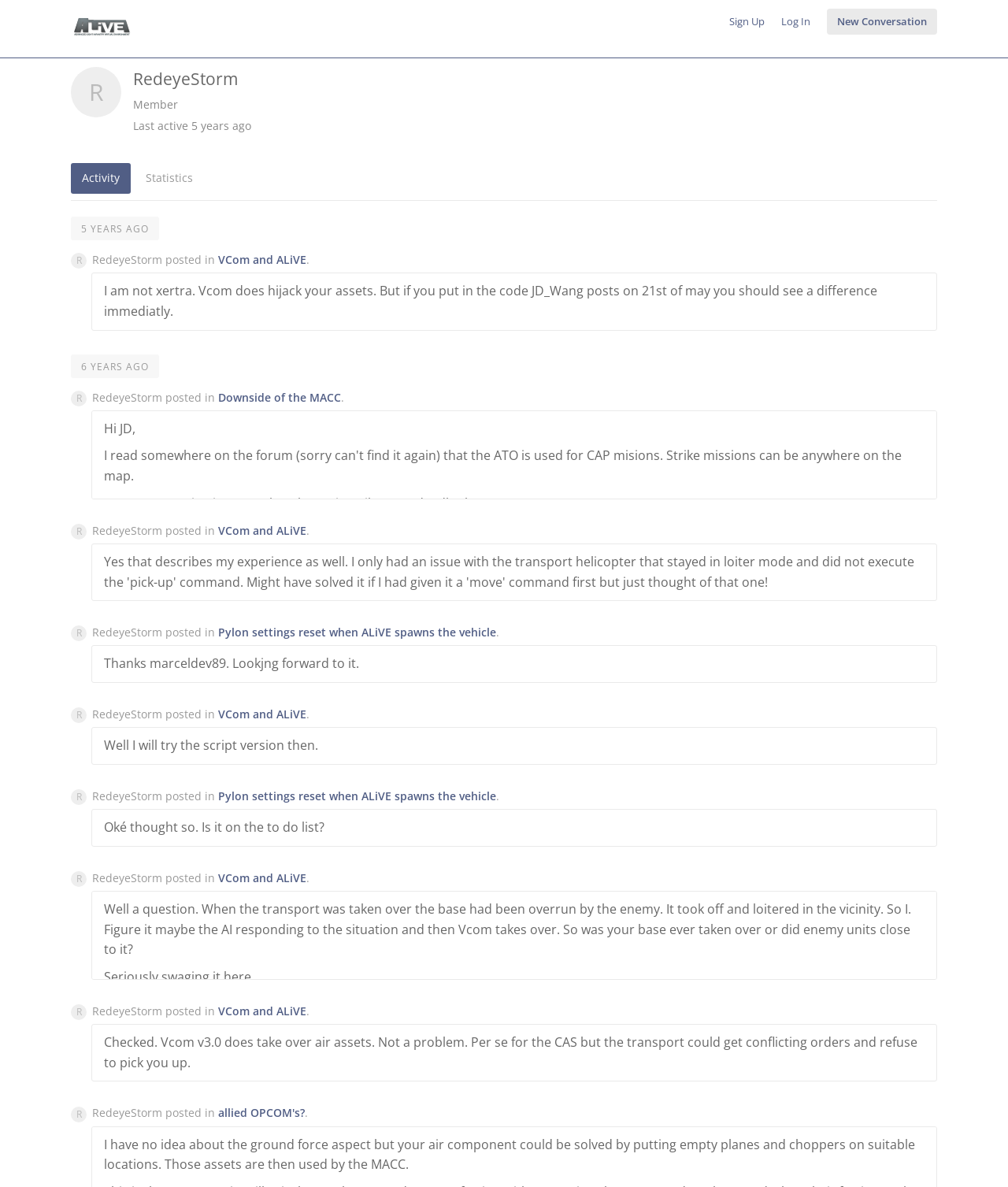Consider the image and give a detailed and elaborate answer to the question: 
What is the name of the forum?

The name of the forum can be found in the heading element at the top of the webpage, which reads 'ALiVE Forum'.